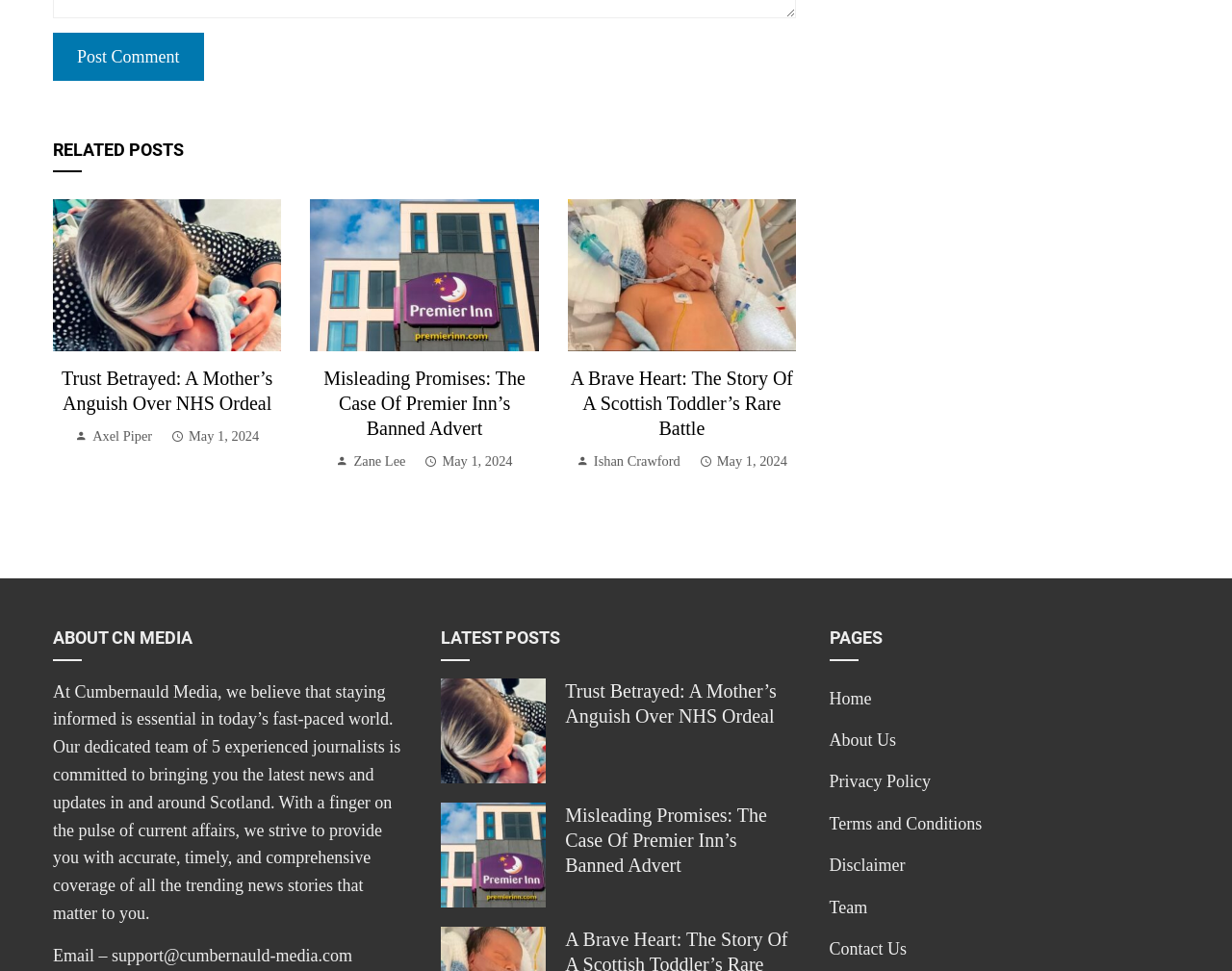Find the bounding box coordinates of the area that needs to be clicked in order to achieve the following instruction: "contact us". The coordinates should be specified as four float numbers between 0 and 1, i.e., [left, top, right, bottom].

[0.673, 0.967, 0.736, 0.987]